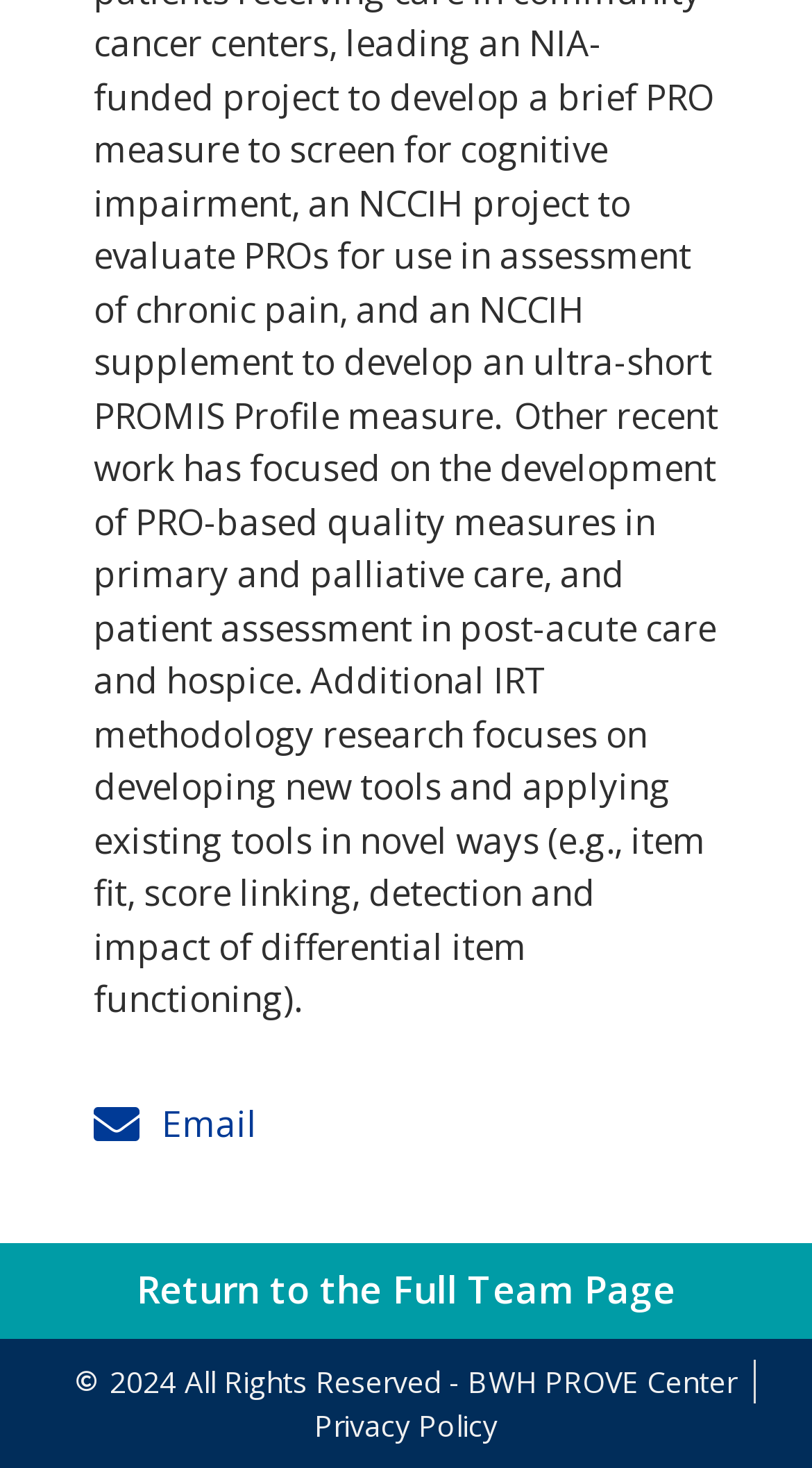How many links are there on the page?
Using the picture, provide a one-word or short phrase answer.

3